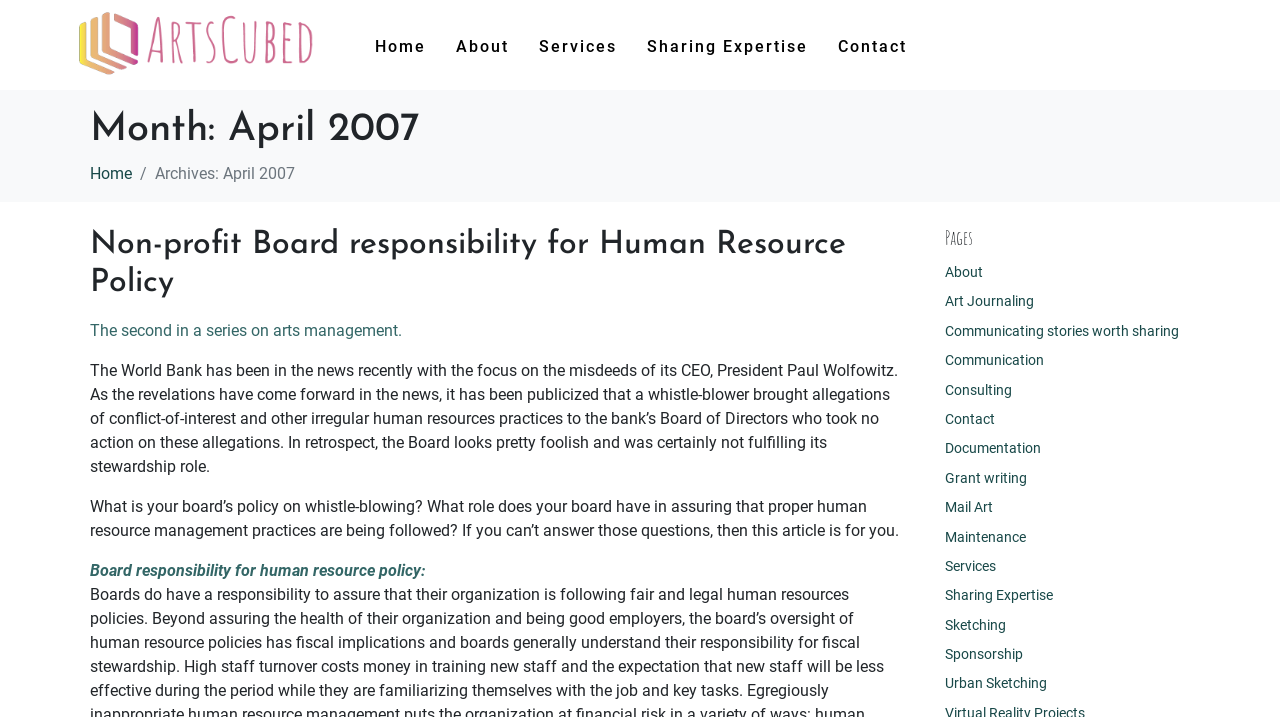What is the name of the website?
Using the visual information, respond with a single word or phrase.

Arts Cubed